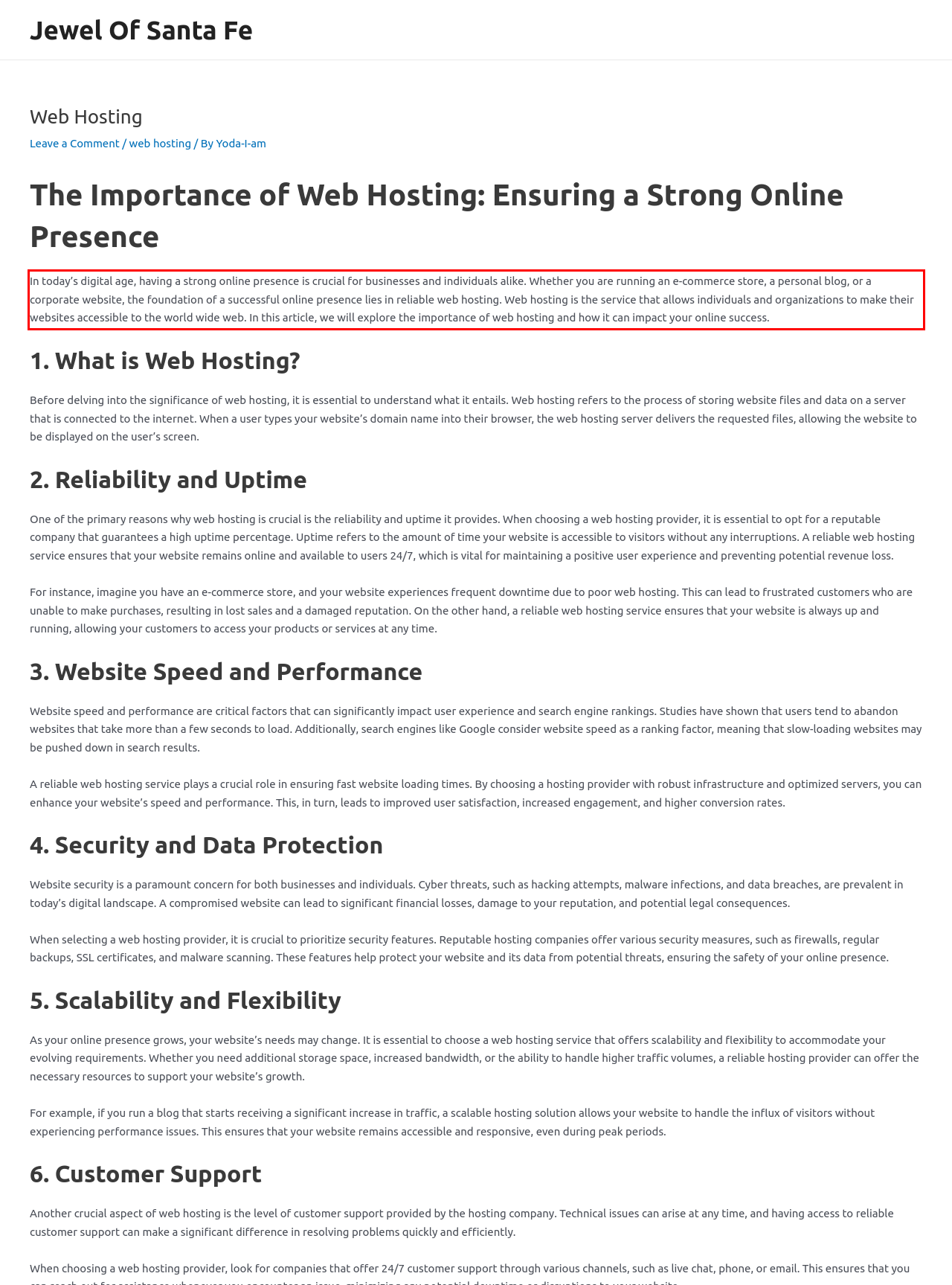Given a screenshot of a webpage with a red bounding box, please identify and retrieve the text inside the red rectangle.

In today’s digital age, having a strong online presence is crucial for businesses and individuals alike. Whether you are running an e-commerce store, a personal blog, or a corporate website, the foundation of a successful online presence lies in reliable web hosting. Web hosting is the service that allows individuals and organizations to make their websites accessible to the world wide web. In this article, we will explore the importance of web hosting and how it can impact your online success.